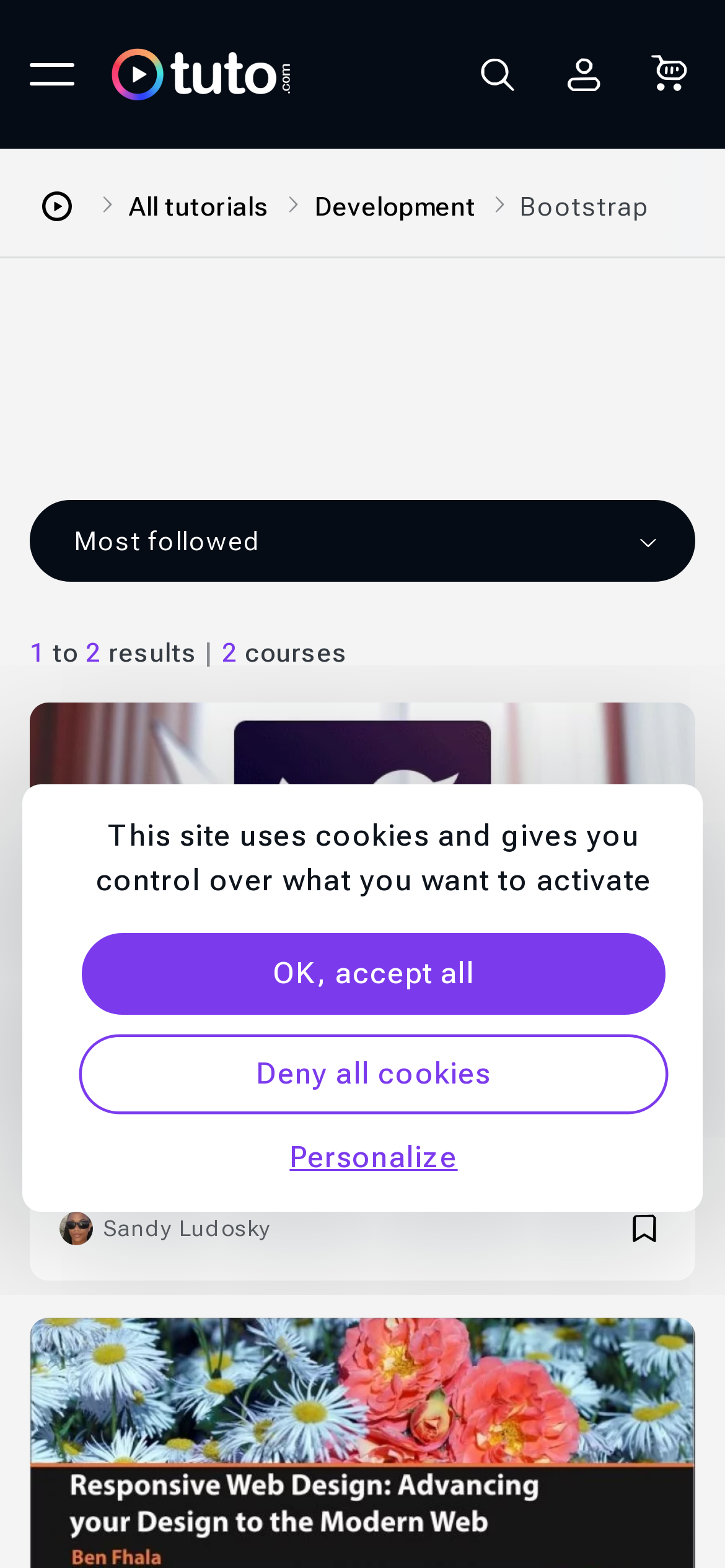Locate the bounding box coordinates of the element you need to click to accomplish the task described by this instruction: "Search for something".

[0.653, 0.013, 0.721, 0.082]